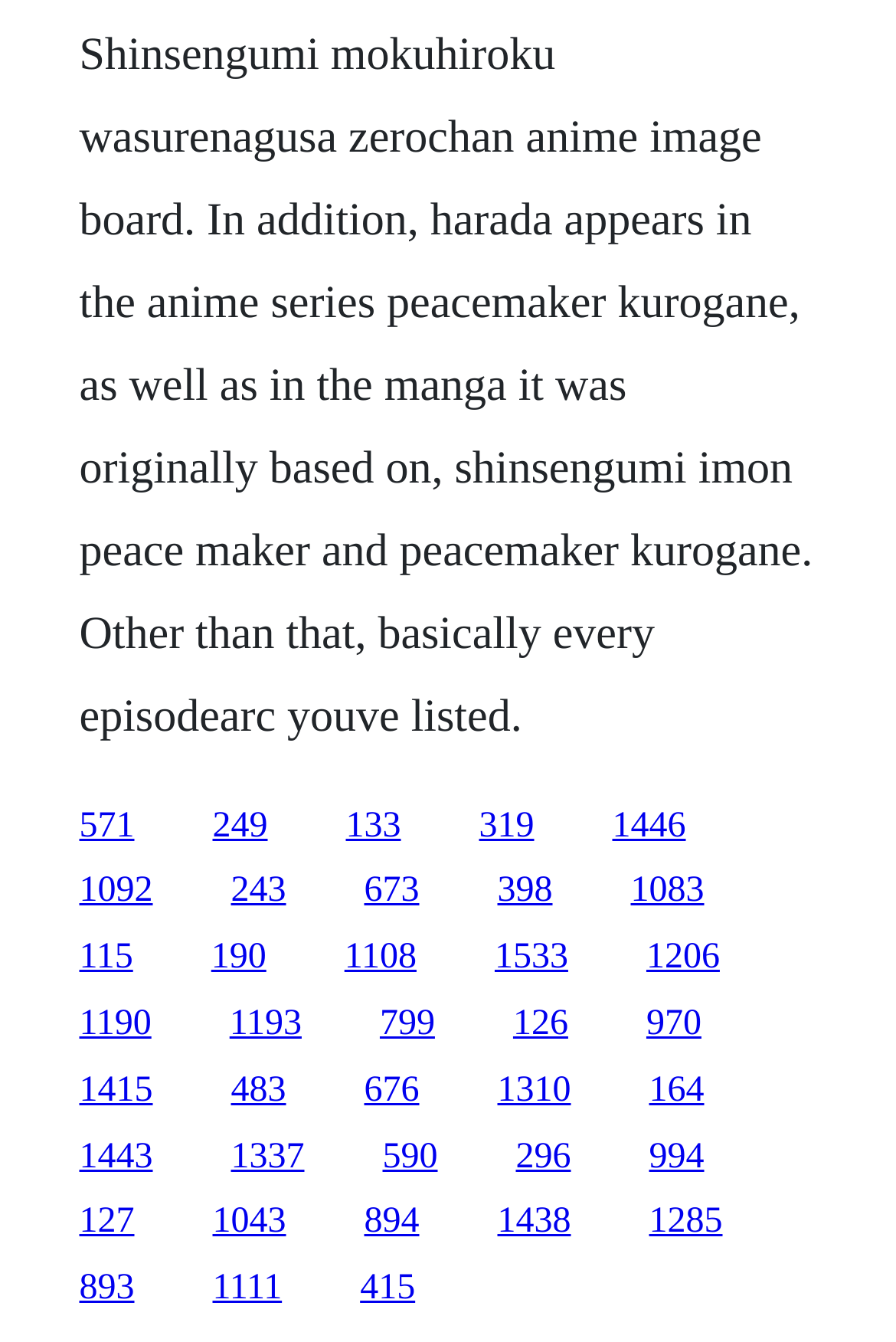Please identify the bounding box coordinates of the clickable area that will allow you to execute the instruction: "go to the fifteenth link".

[0.721, 0.699, 0.803, 0.728]